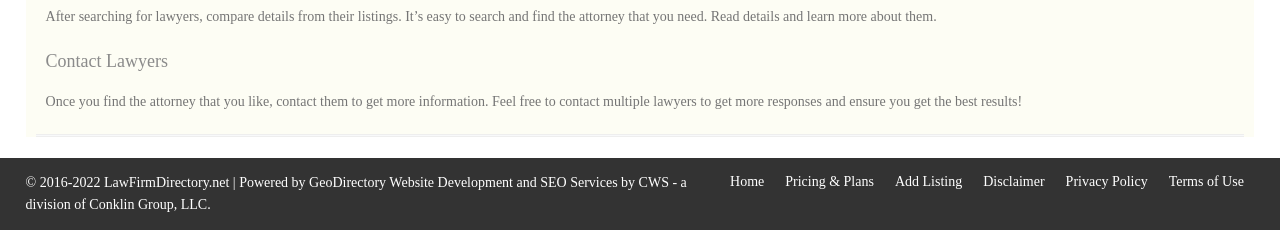What can users do after finding a lawyer?
Refer to the image and provide a detailed answer to the question.

According to the static text 'Once you find the attorney that you like, contact them to get more information. Feel free to contact multiple lawyers to get more responses and ensure you get the best results!', users can contact the lawyers they are interested in after finding them on the website.